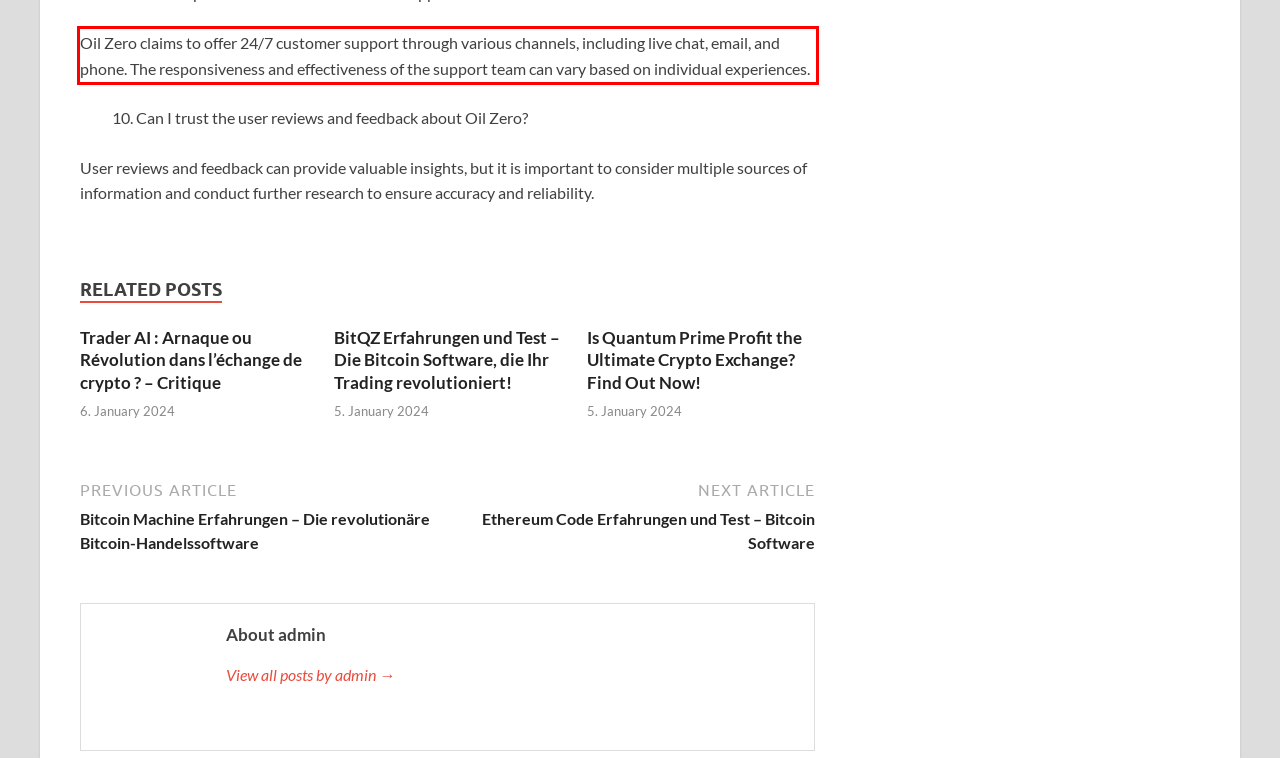In the given screenshot, locate the red bounding box and extract the text content from within it.

Oil Zero claims to offer 24/7 customer support through various channels, including live chat, email, and phone. The responsiveness and effectiveness of the support team can vary based on individual experiences.